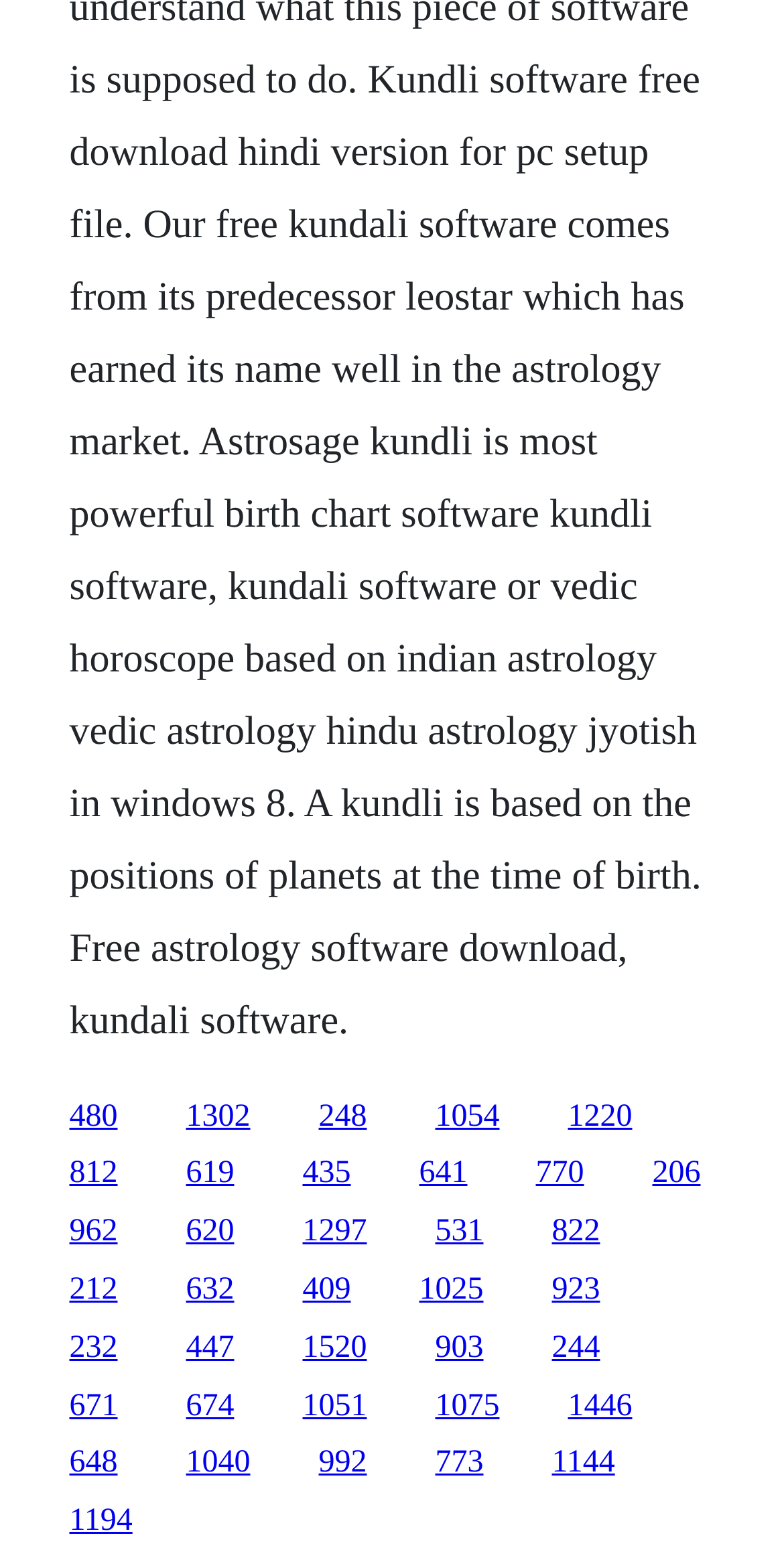What is the number of links on the webpage?
Using the image as a reference, answer the question with a short word or phrase.

25